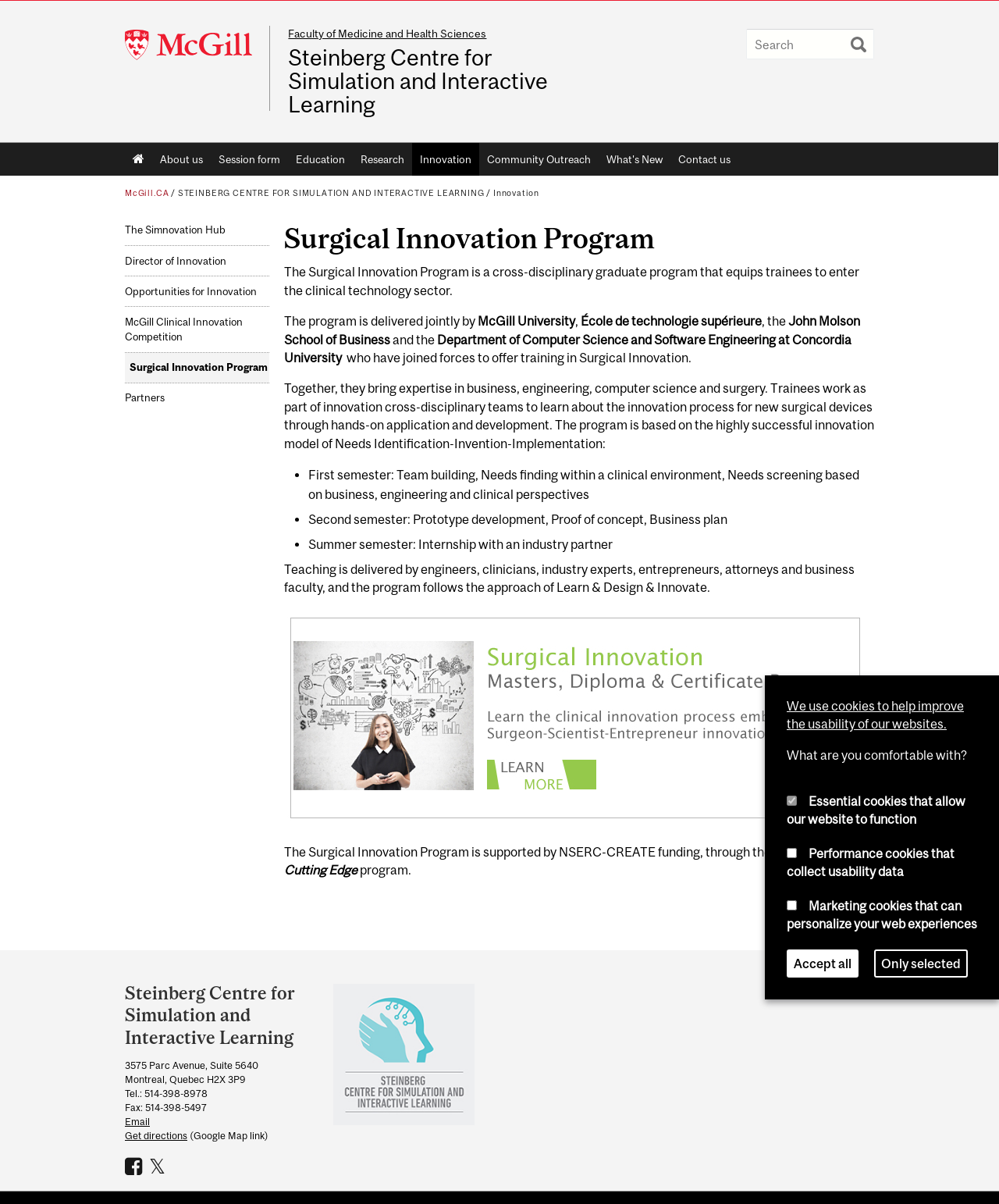Identify the bounding box of the HTML element described here: "Surgical Innovation Program". Provide the coordinates as four float numbers between 0 and 1: [left, top, right, bottom].

[0.125, 0.293, 0.269, 0.318]